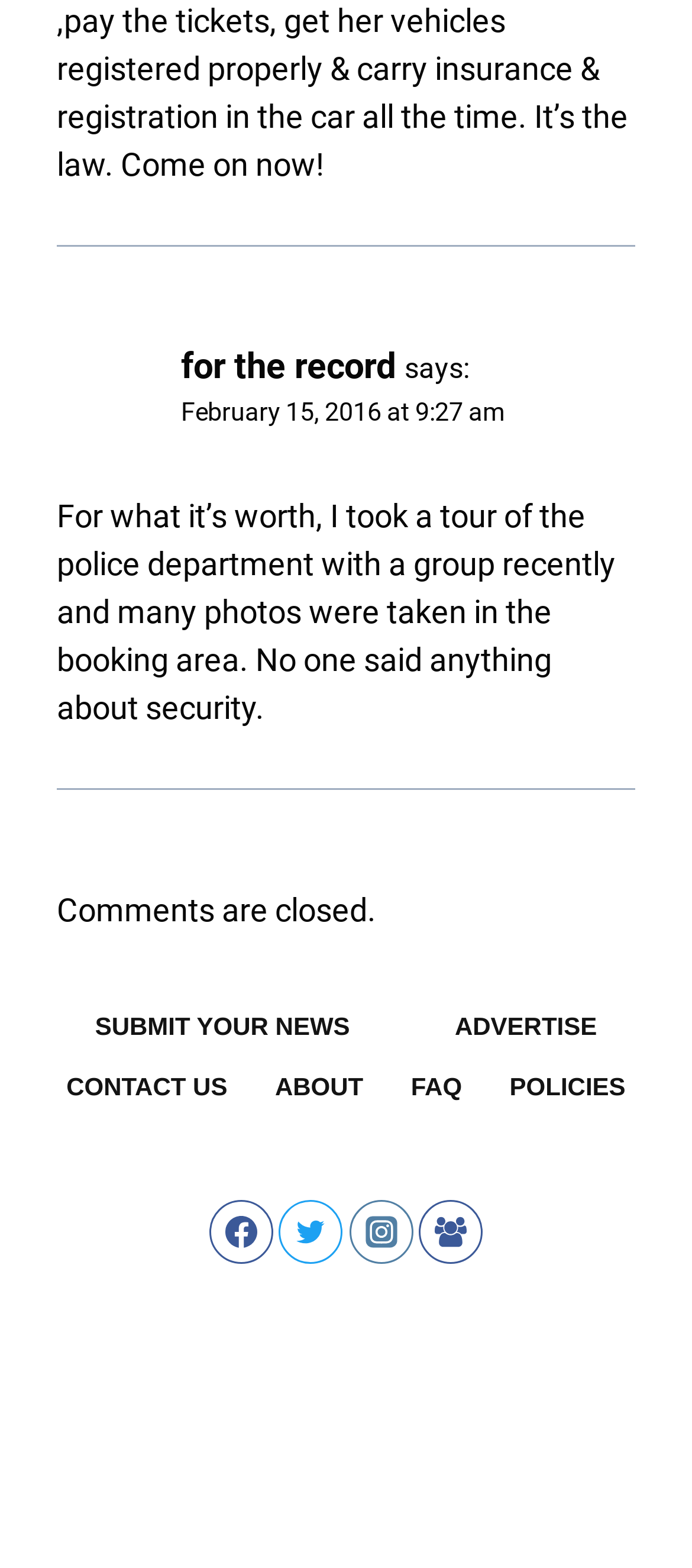Could you indicate the bounding box coordinates of the region to click in order to complete this instruction: "click the 'SUBMIT YOUR NEWS' link".

[0.119, 0.636, 0.524, 0.675]